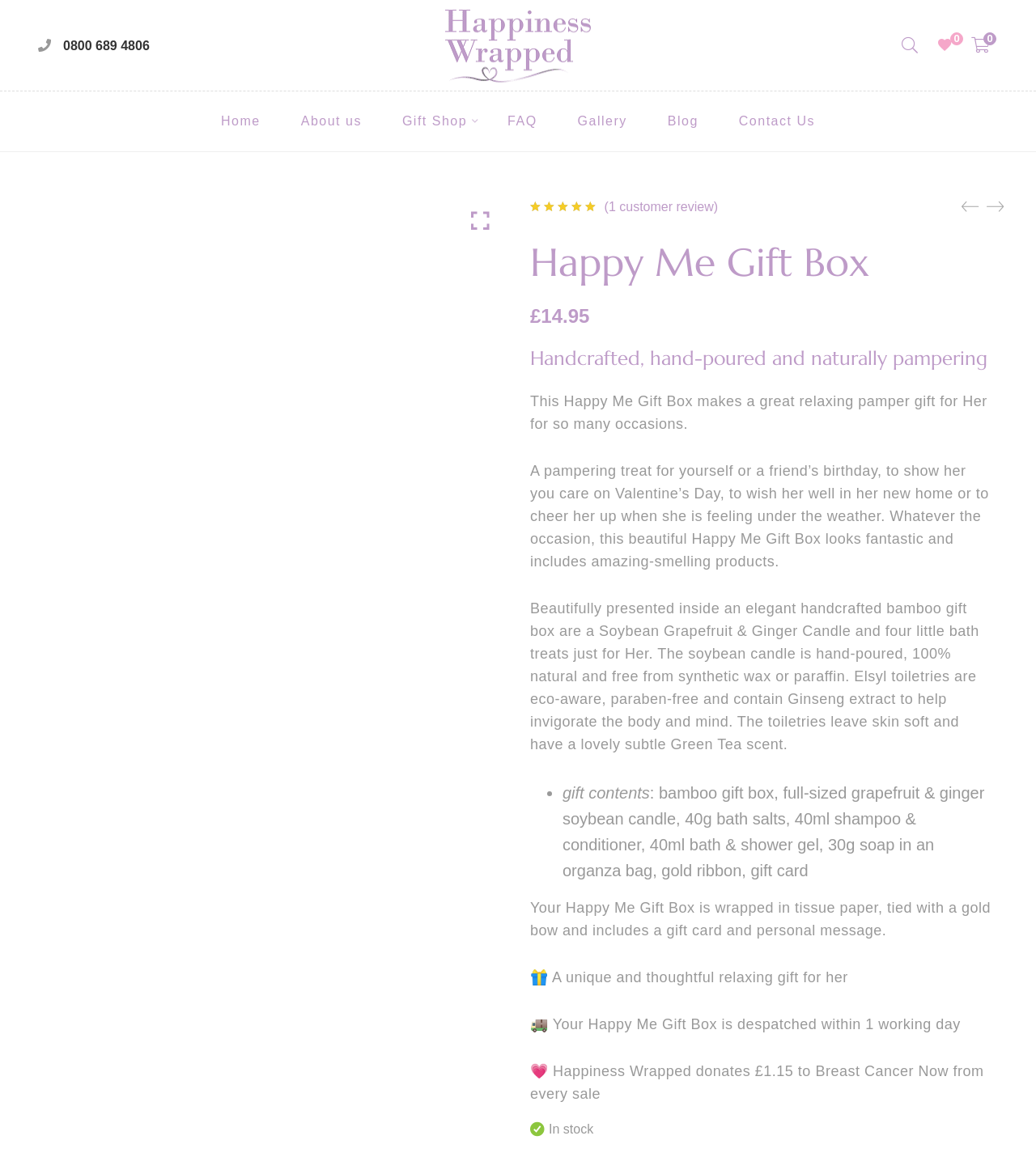What is the charity that receives a donation from every sale?
Look at the screenshot and respond with a single word or phrase.

Breast Cancer Now